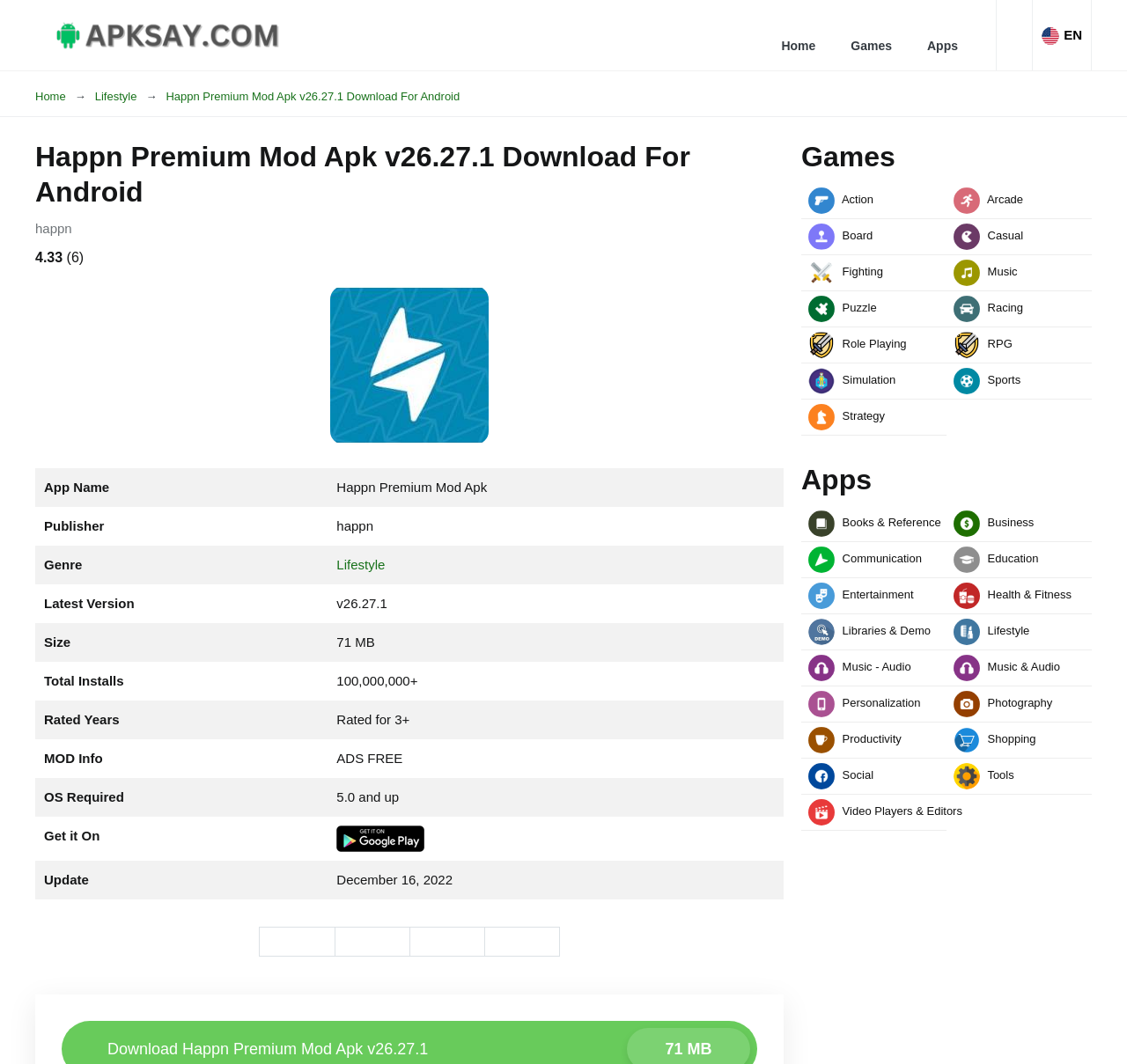Find the bounding box coordinates for the area that must be clicked to perform this action: "Click on the 'Home' link".

[0.678, 0.0, 0.739, 0.066]